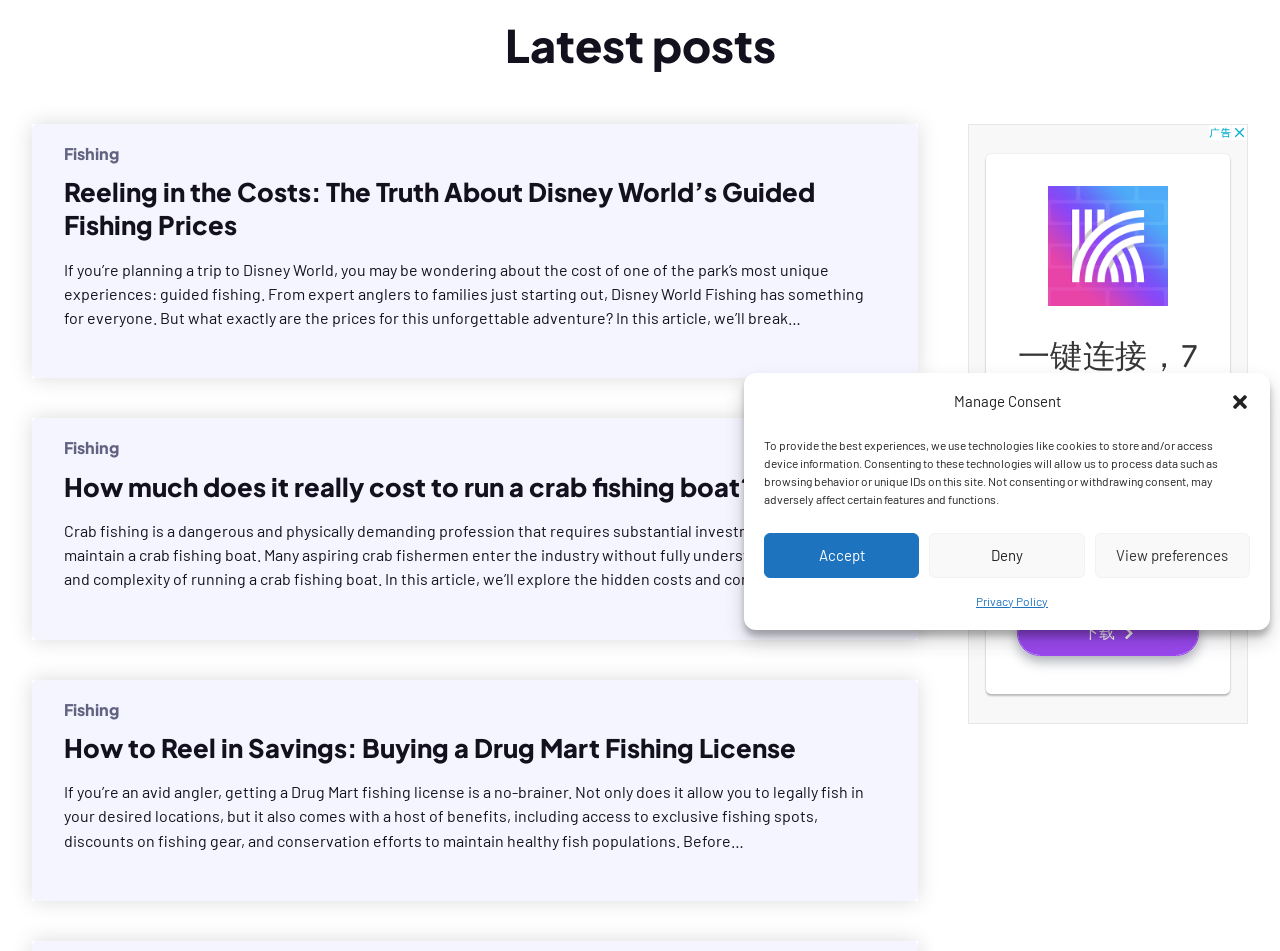Based on the description "View preferences", find the bounding box of the specified UI element.

[0.855, 0.56, 0.977, 0.607]